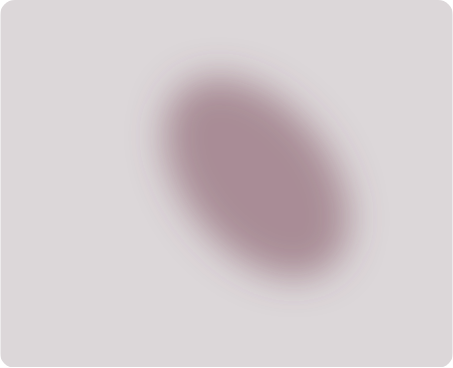Please give a succinct answer to the question in one word or phrase:
What is the resolution of the laptop's touchscreen display?

1080p